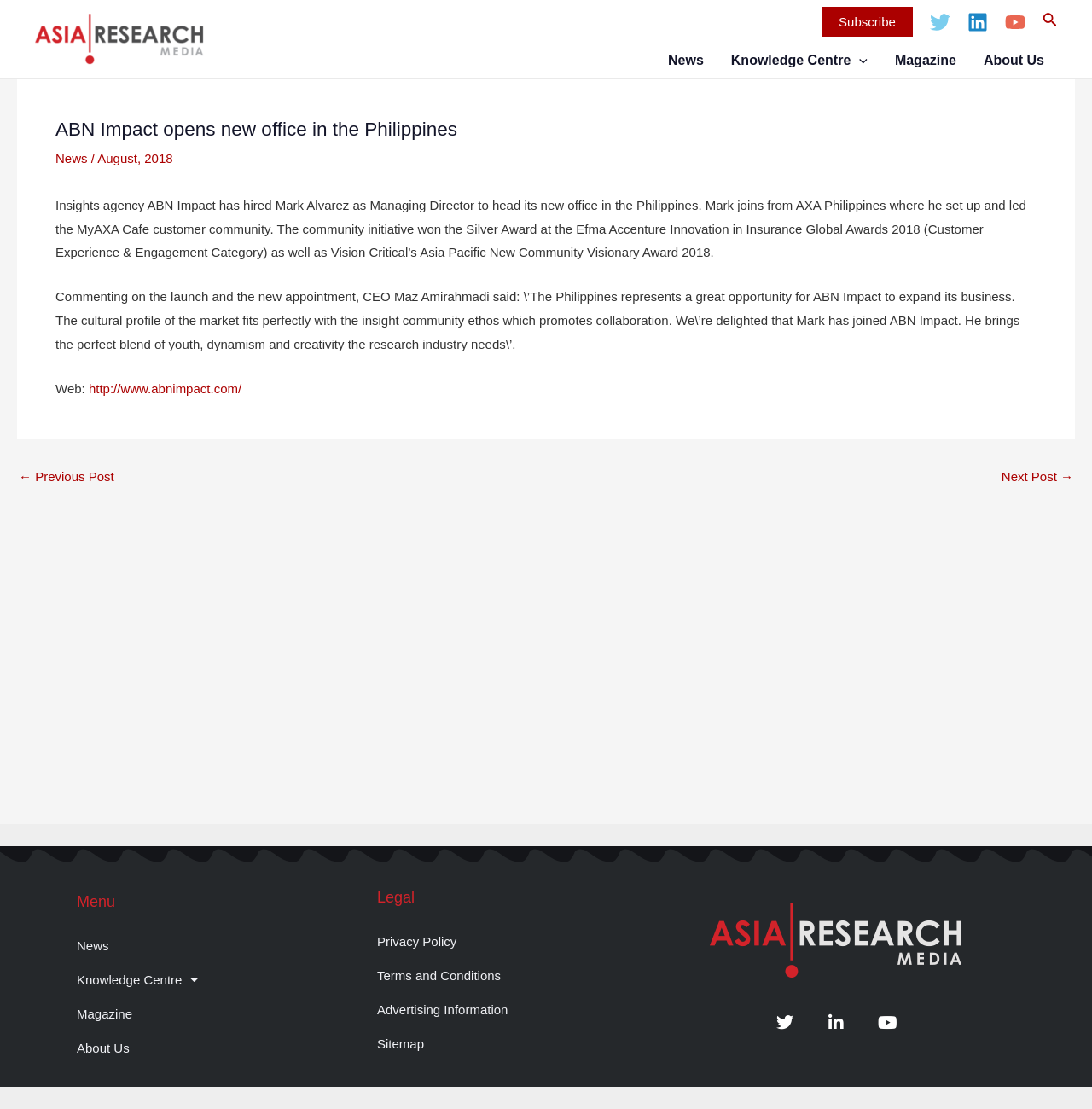Please identify the bounding box coordinates of where to click in order to follow the instruction: "Visit the News page".

[0.599, 0.043, 0.657, 0.066]